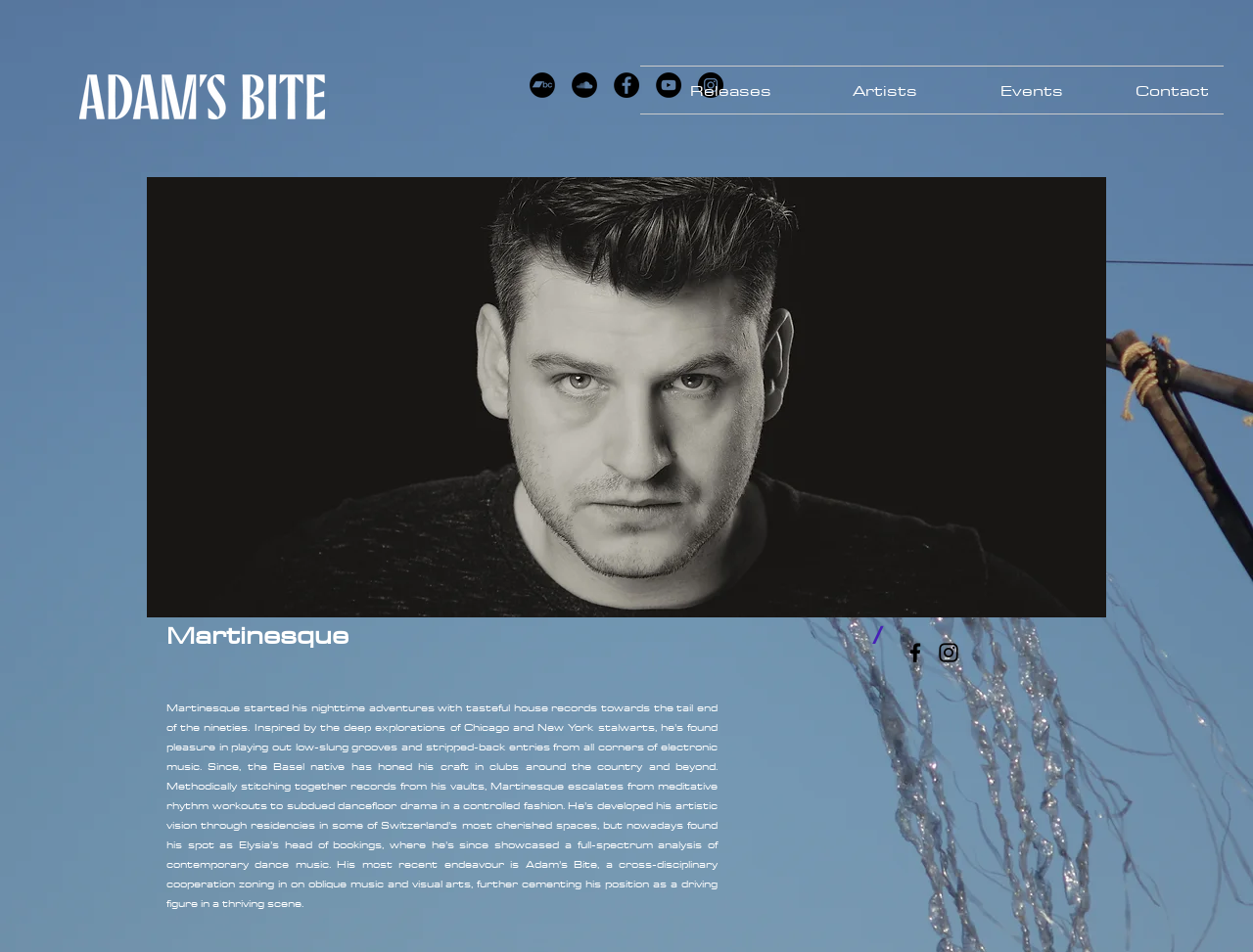Consider the image and give a detailed and elaborate answer to the question: 
What is the name of the cross-disciplinary cooperation?

I found the name of the cross-disciplinary cooperation by reading the text that describes Martinesque's latest endeavour, which is a cooperation called Adam's Bite that focuses on oblique music and visual arts.